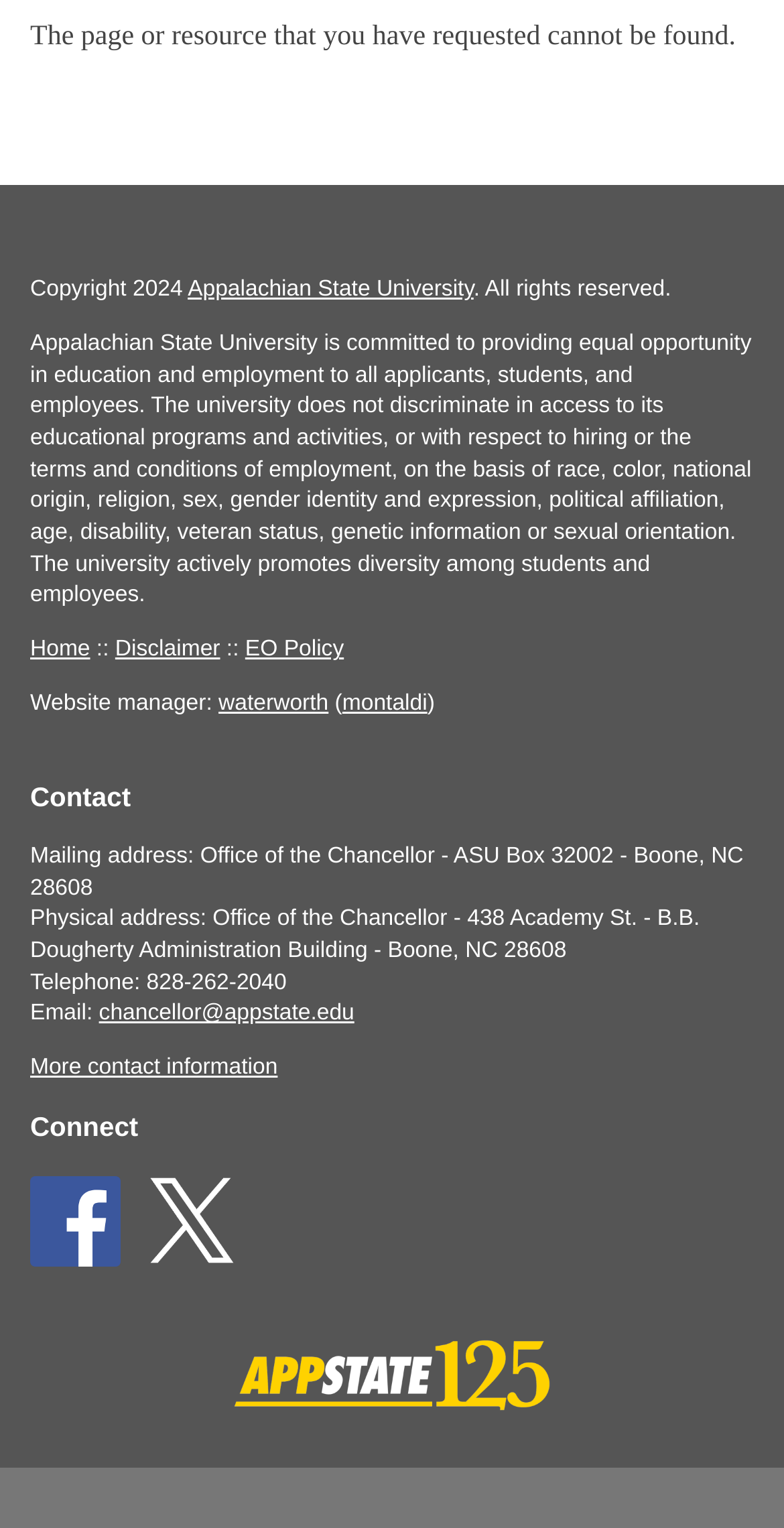Provide the bounding box coordinates of the HTML element described by the text: "More contact information". The coordinates should be in the format [left, top, right, bottom] with values between 0 and 1.

[0.038, 0.691, 0.354, 0.707]